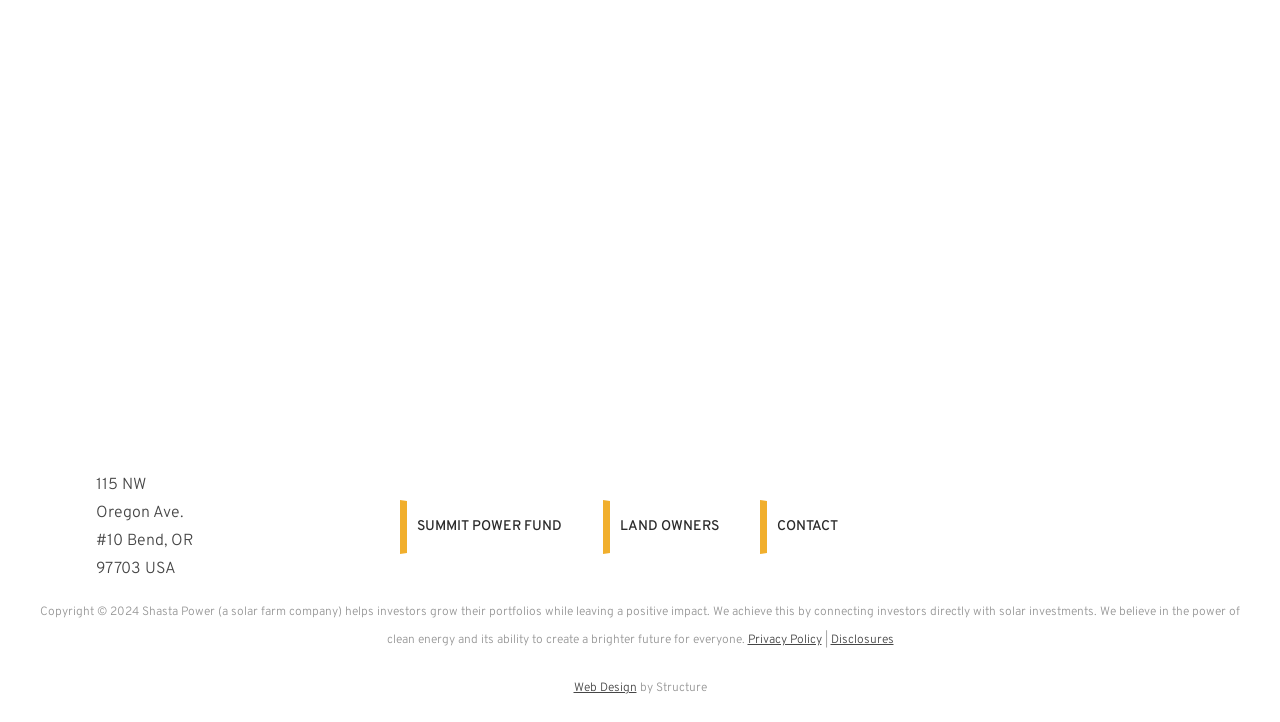Find the bounding box coordinates for the area that should be clicked to accomplish the instruction: "Read the Privacy Policy".

[0.584, 0.867, 0.642, 0.906]